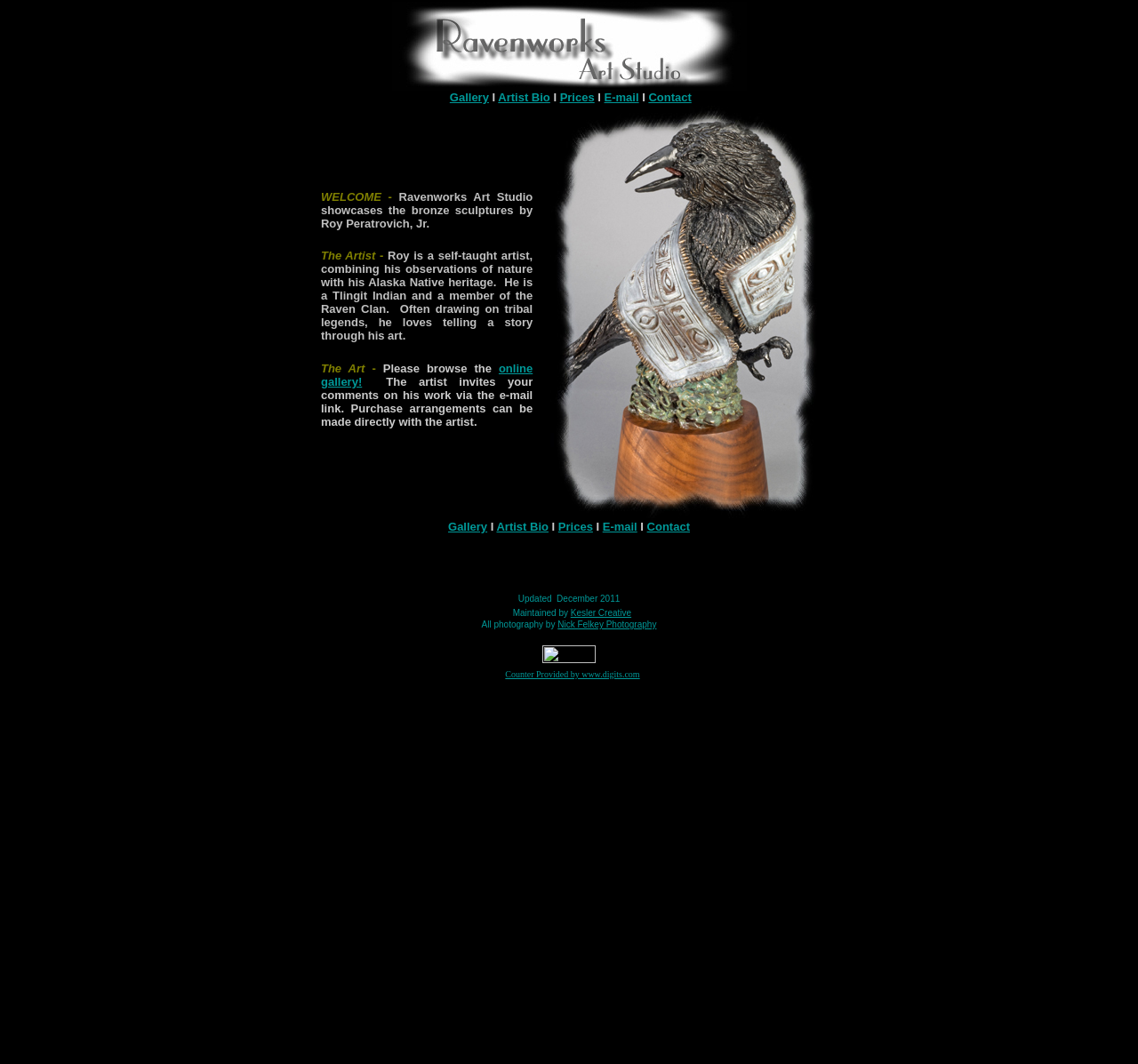Find the bounding box coordinates of the element's region that should be clicked in order to follow the given instruction: "Contact the artist". The coordinates should consist of four float numbers between 0 and 1, i.e., [left, top, right, bottom].

[0.57, 0.085, 0.608, 0.098]